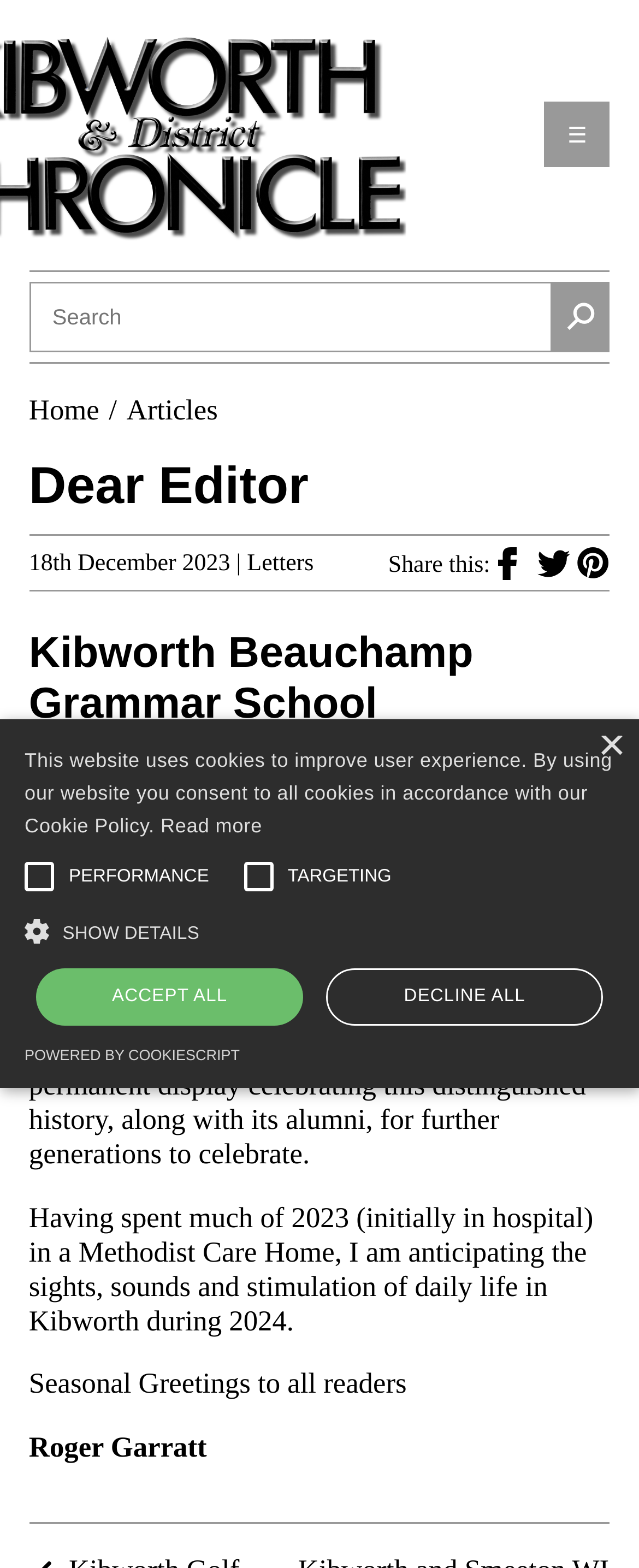Determine the bounding box coordinates of the element's region needed to click to follow the instruction: "Search this site". Provide these coordinates as four float numbers between 0 and 1, formatted as [left, top, right, bottom].

[0.045, 0.179, 0.86, 0.225]